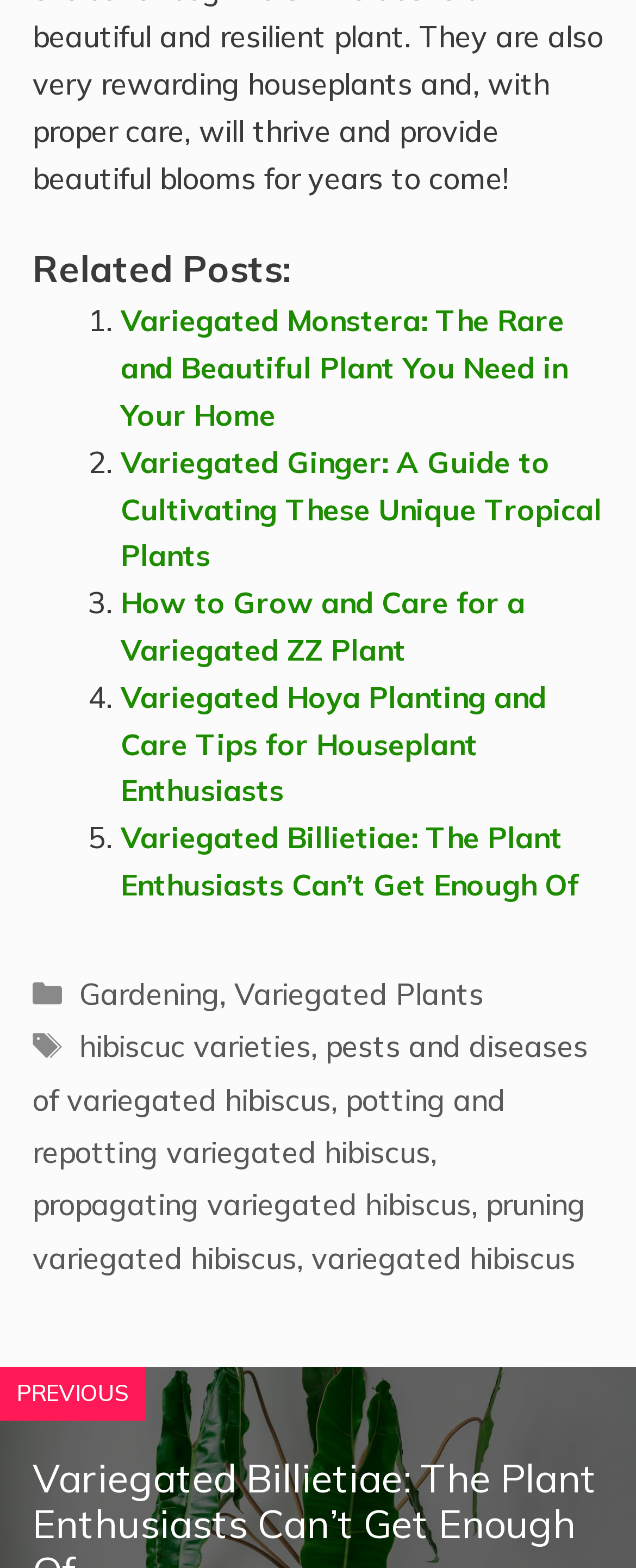What is the category of the current article?
Carefully analyze the image and provide a thorough answer to the question.

I looked at the footer section and found the categories listed as 'Categories' with links to 'Gardening' and 'Variegated Plants', which suggests that the current article belongs to these categories.